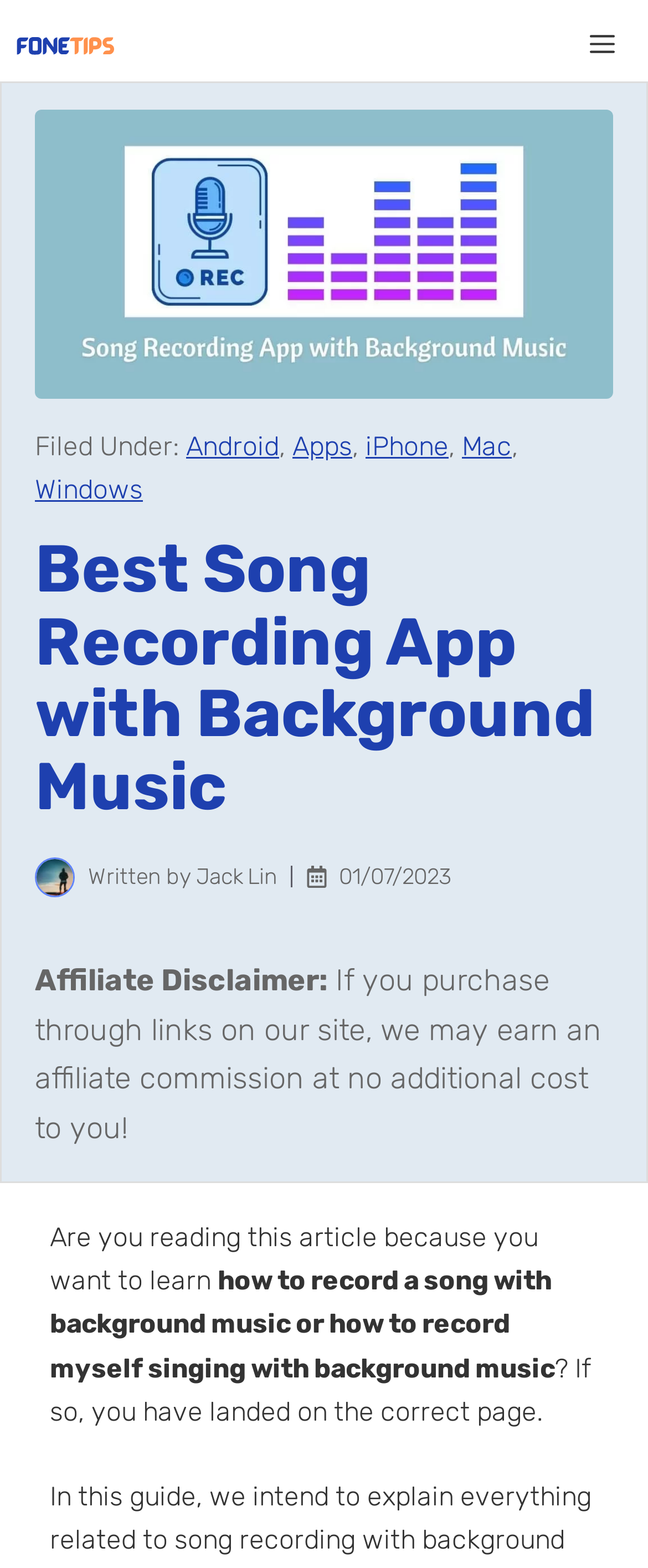Provide a thorough description of the webpage's content and layout.

This webpage is about the best song recording app with background music. At the top, there is a navigation bar with a link to "fone.tips" and a button labeled "Menu". Below the navigation bar, there is a section with links to categories such as "Android", "Apps", "iPhone", "Mac", and "Windows". 

Following this section, there is a heading that reads "Best Song Recording App with Background Music". To the right of the heading, there is a small image of a person named Jack, along with the text "Written by Jack Lin" and the date "01/07/2023". 

Below this section, there is an affiliate disclaimer that explains how the website earns commissions from purchases made through links on the site. 

The main content of the webpage is an article that discusses how to record a song with background music or how to record oneself singing with background music. The article is accompanied by a large image related to song recording with background music.